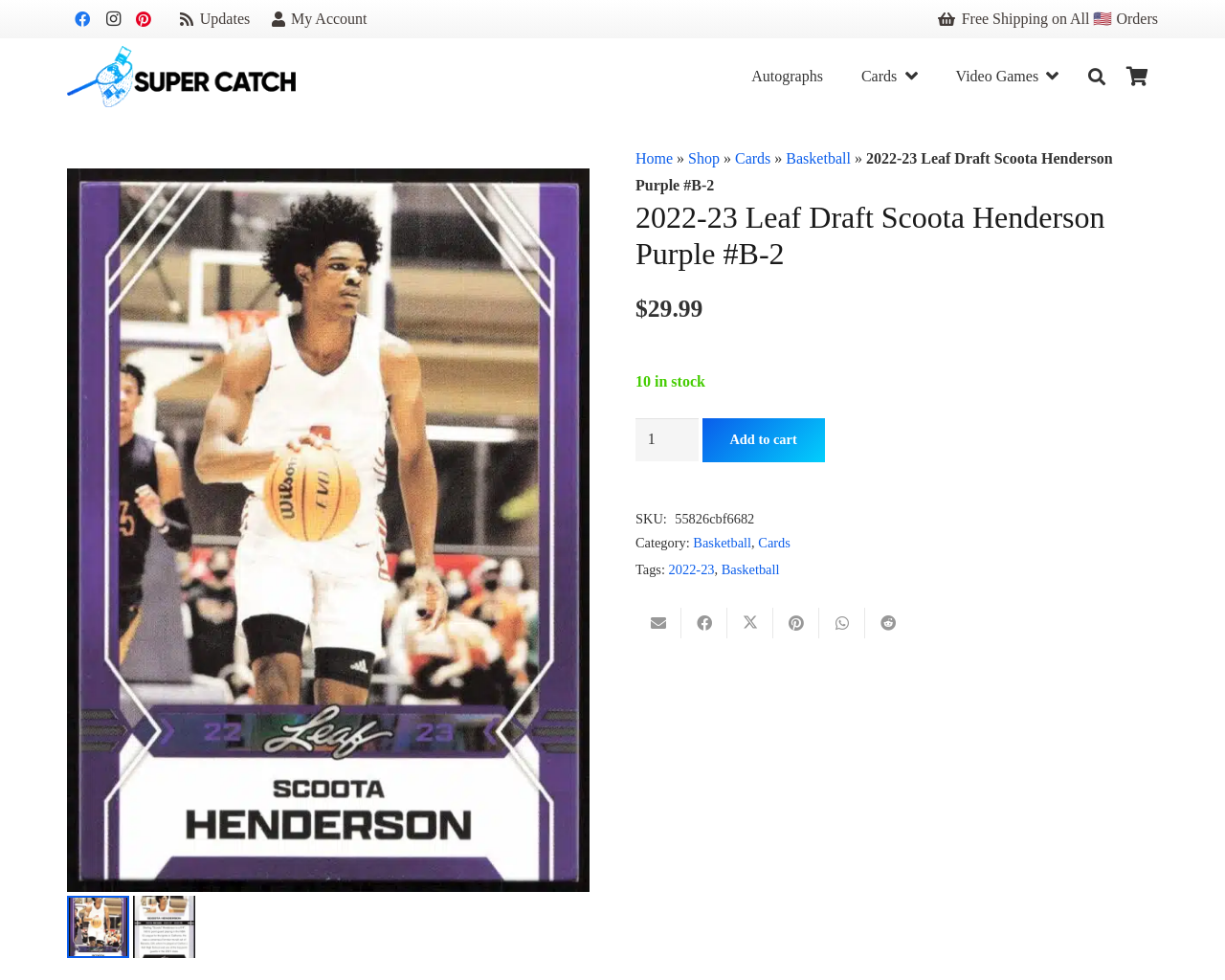Identify the bounding box coordinates for the UI element described as: "aria-label="Search" name="s" placeholder="Search"".

[0.036, 0.017, 0.964, 0.061]